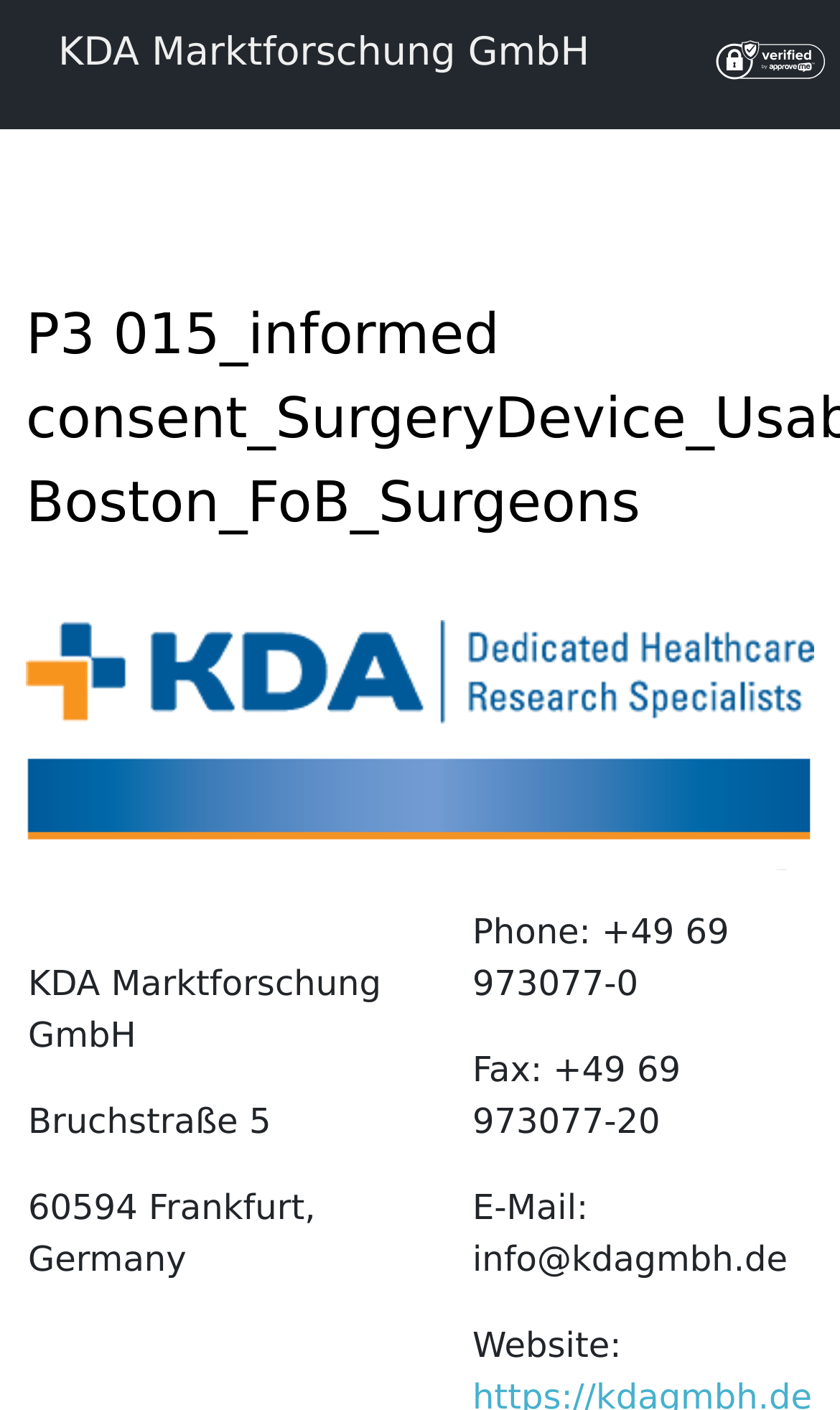Find the bounding box coordinates of the UI element according to this description: "KDA Marktforschung GmbH".

[0.031, 0.0, 0.74, 0.076]